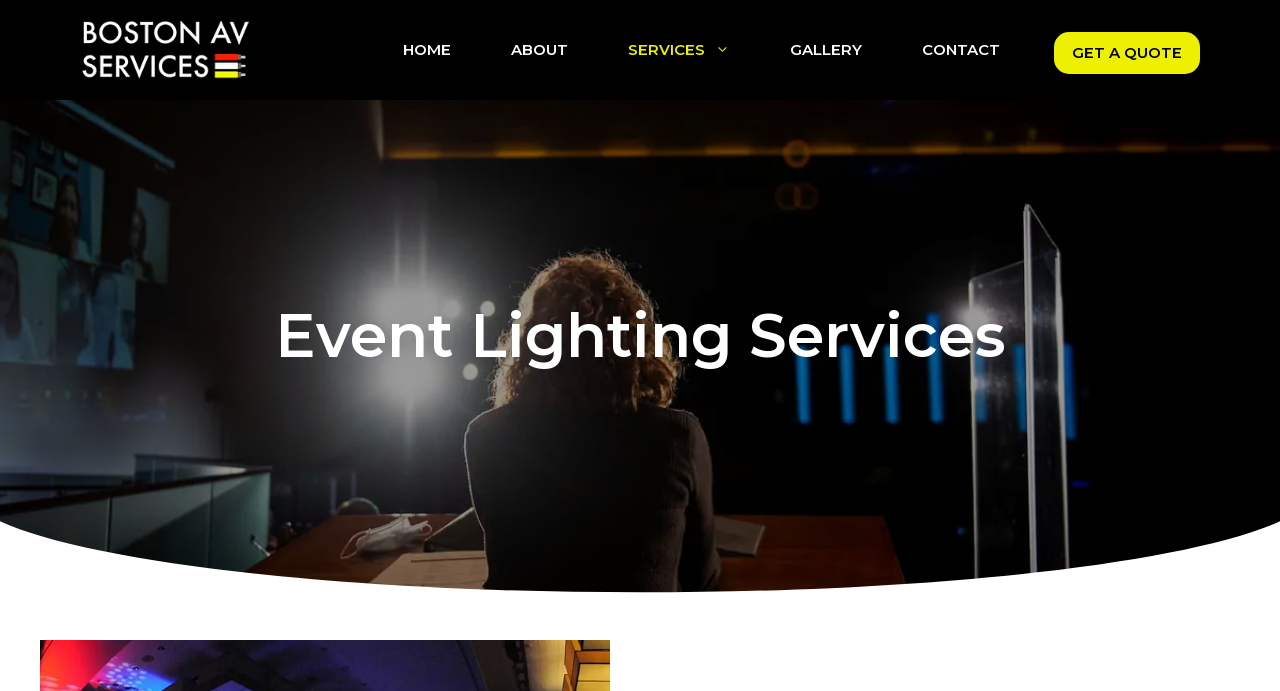Is there a call-to-action button?
We need a detailed and meticulous answer to the question.

I found a link with the text 'GET A QUOTE' which appears to be a call-to-action button, encouraging users to take a specific action.